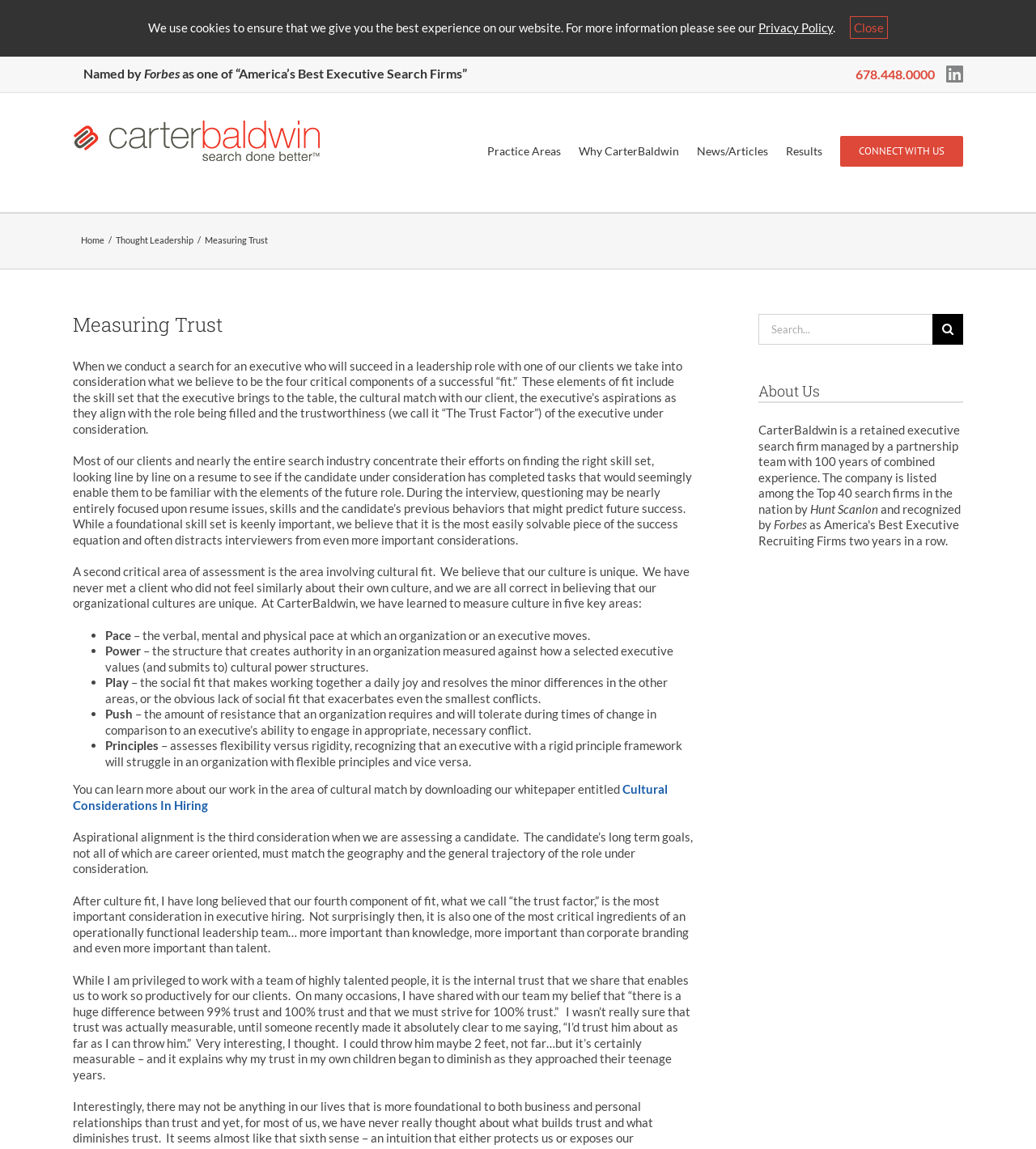What is the recognition received by CarterBaldwin?
Provide a concise answer using a single word or phrase based on the image.

Forbes